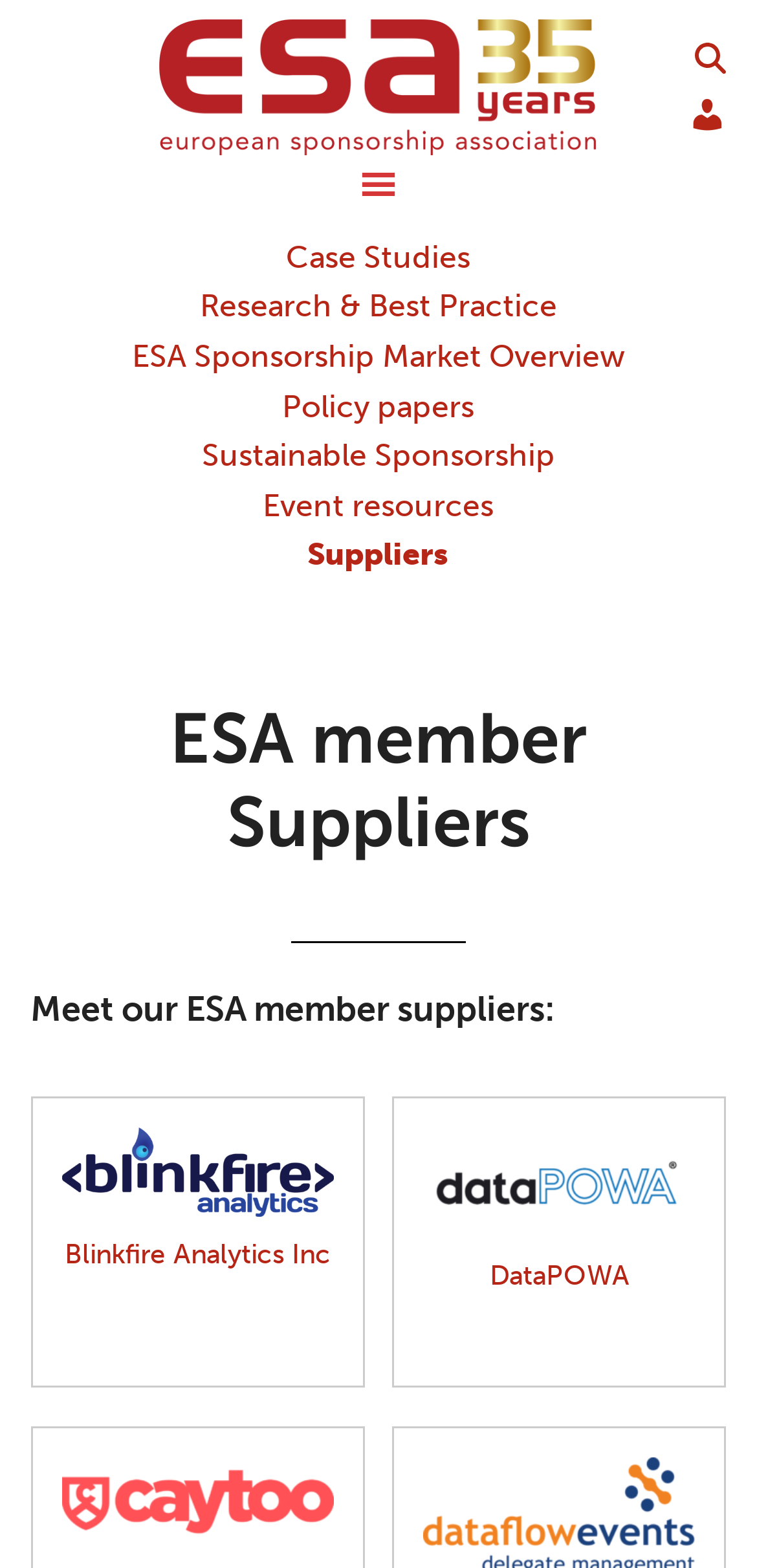Determine the bounding box coordinates of the clickable element to achieve the following action: 'Check out Blinkfire Analytics Inc'. Provide the coordinates as four float values between 0 and 1, formatted as [left, top, right, bottom].

[0.04, 0.699, 0.482, 0.885]